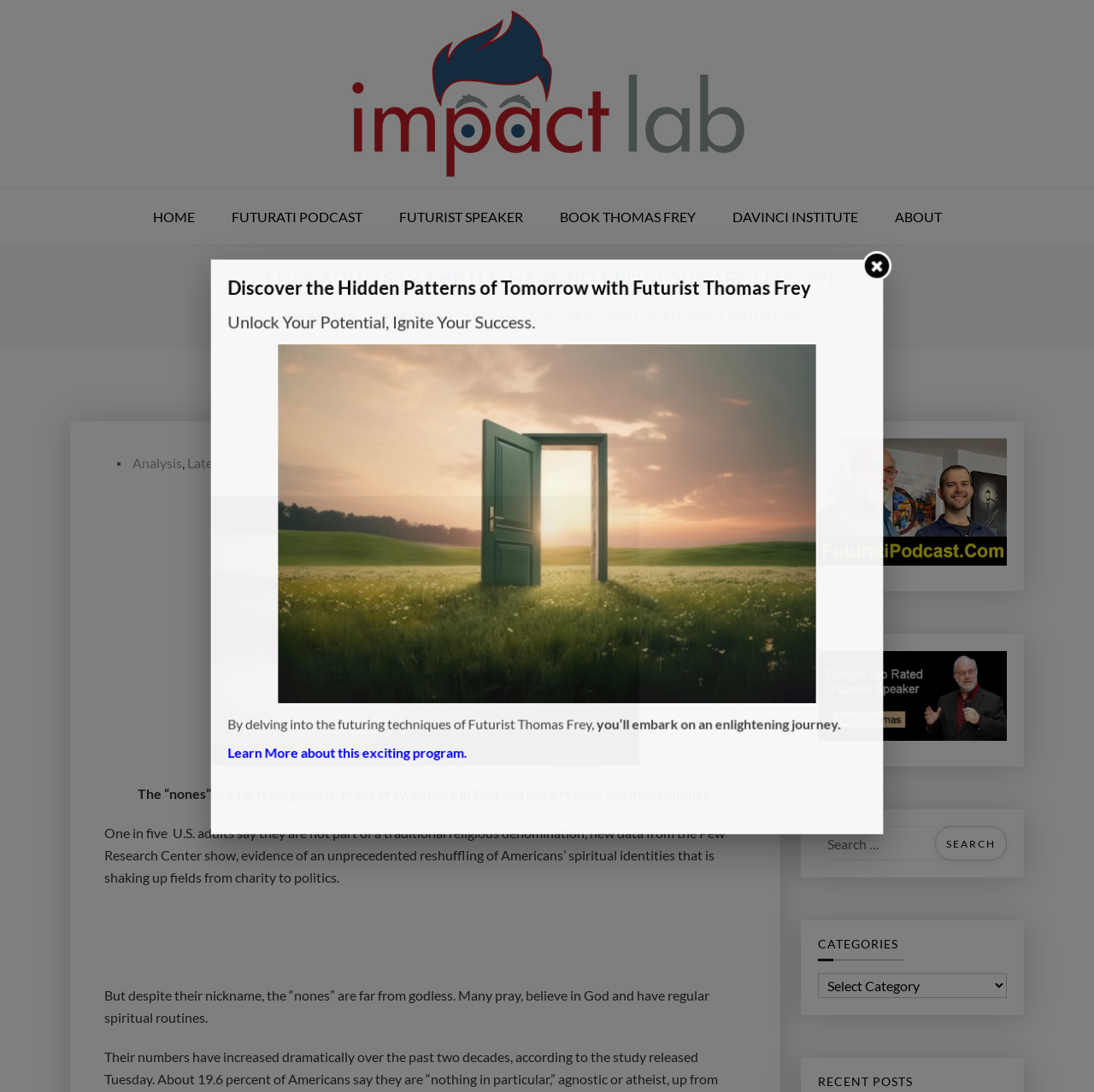Locate the bounding box coordinates of the area to click to fulfill this instruction: "Search for a topic". The bounding box should be presented as four float numbers between 0 and 1, in the order [left, top, right, bottom].

[0.748, 0.757, 0.92, 0.788]